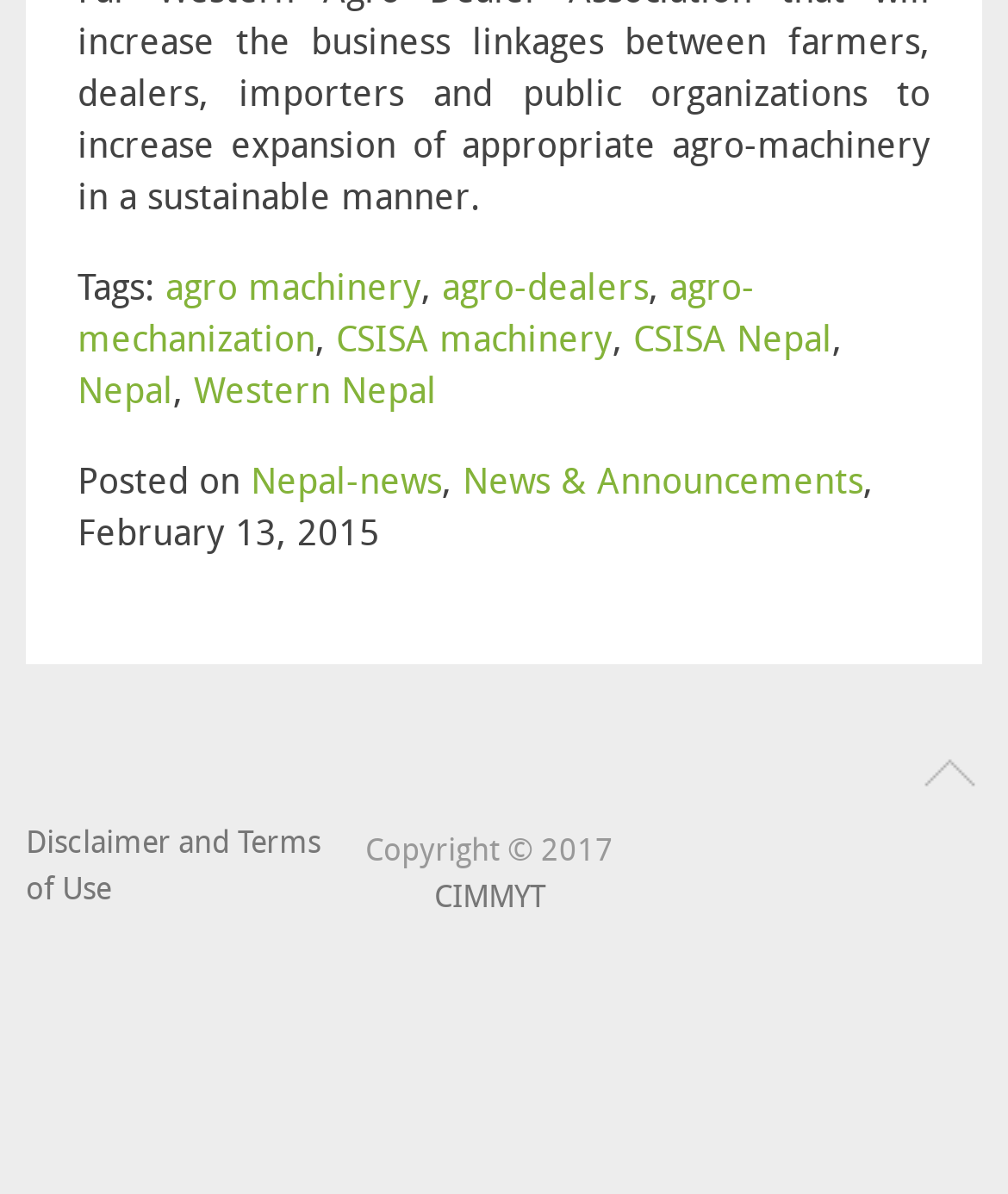Please respond in a single word or phrase: 
What is the date of the post?

February 13, 2015